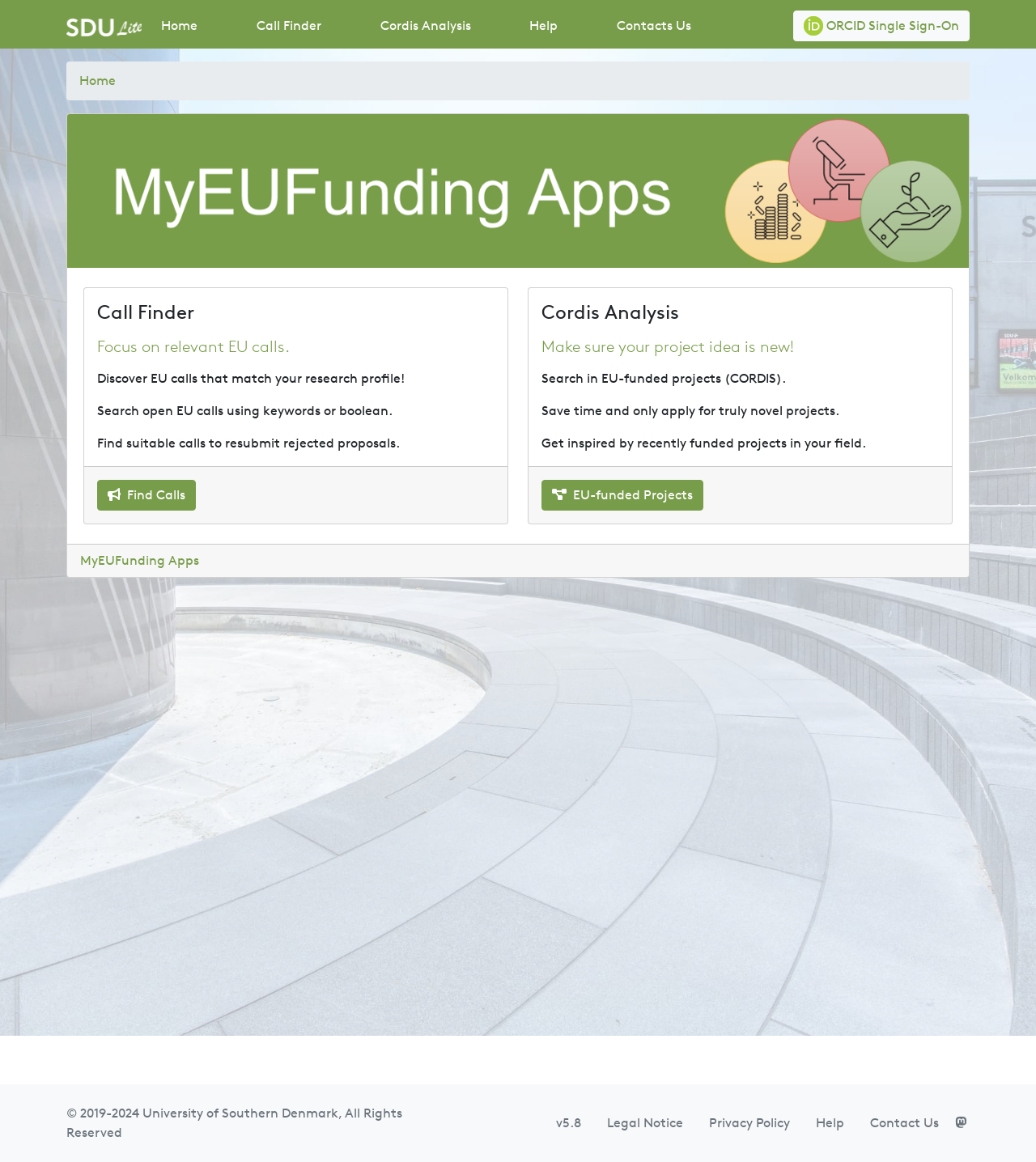Please give a succinct answer using a single word or phrase:
What is the name of the image on the top-left corner?

MyEUFunding Apps